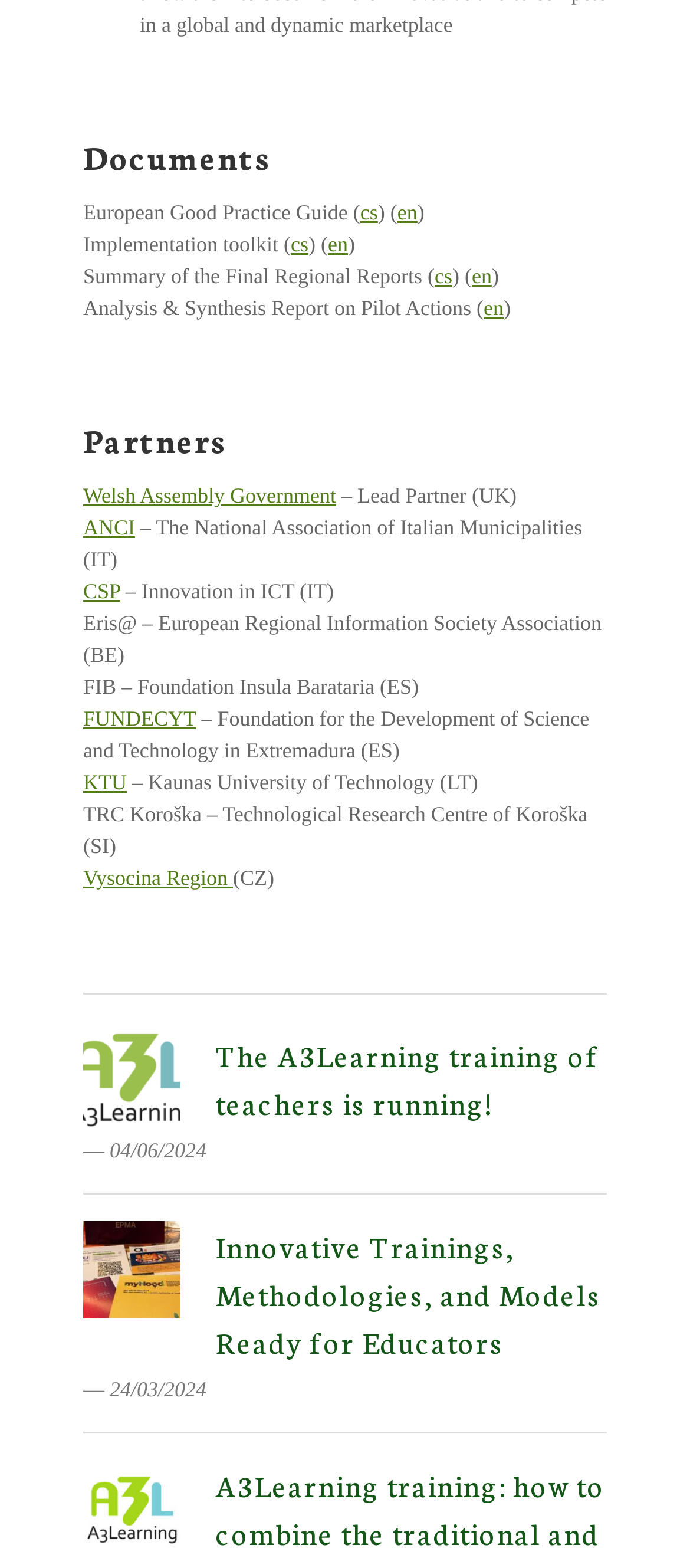Given the description en, predict the bounding box coordinates of the UI element. Ensure the coordinates are in the format (top-left x, top-left y, bottom-right x, bottom-right y) and all values are between 0 and 1.

[0.701, 0.188, 0.73, 0.204]